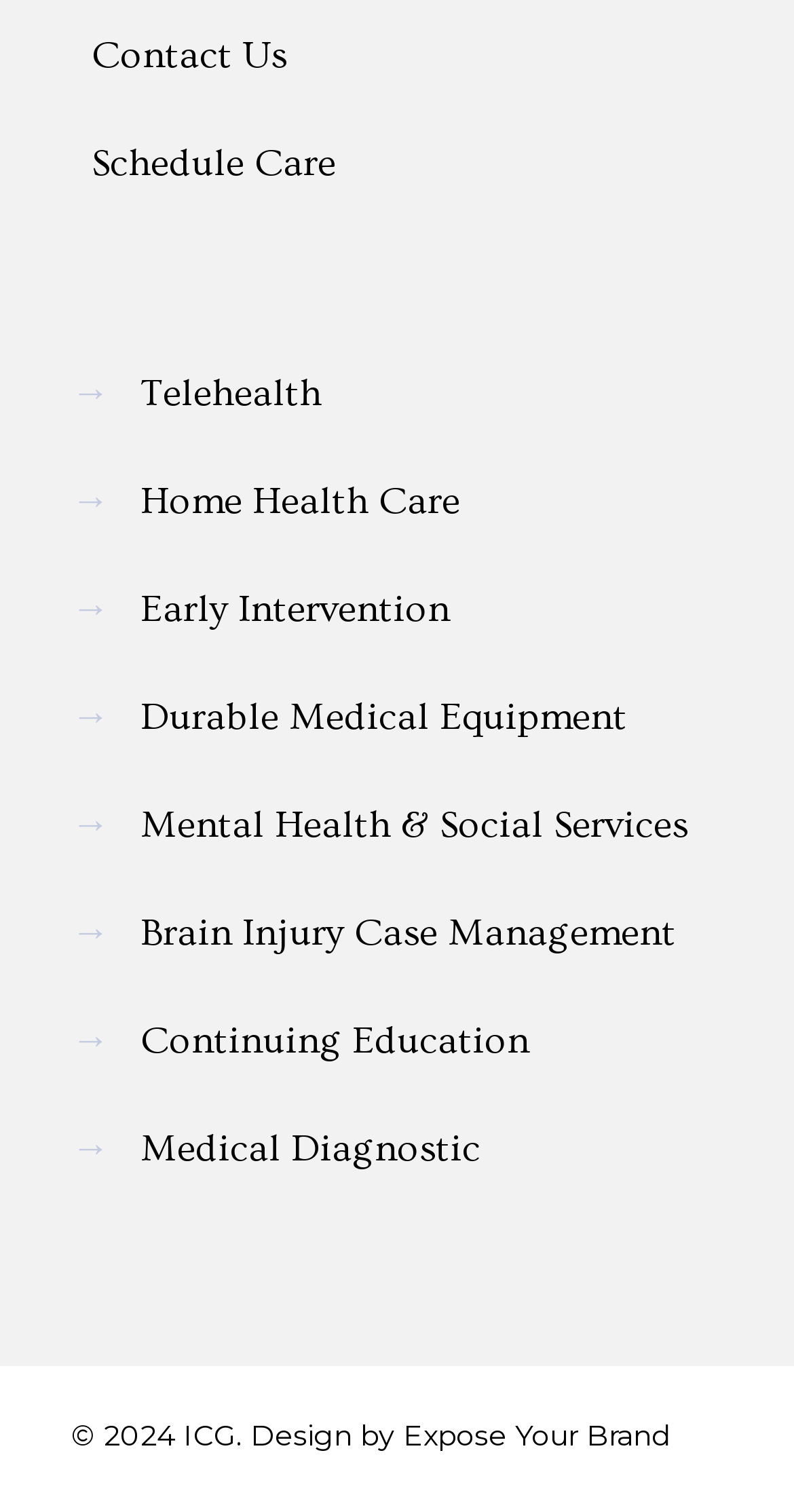Locate the bounding box coordinates of the area where you should click to accomplish the instruction: "Visit telehealth page".

[0.177, 0.247, 0.405, 0.275]